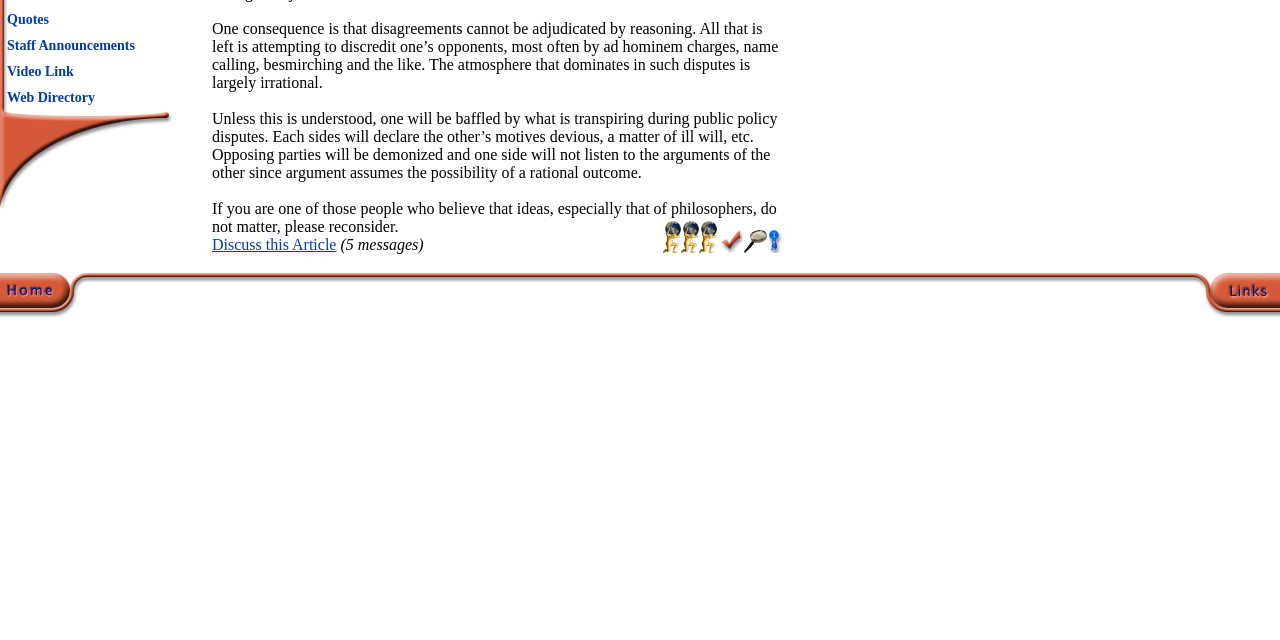From the element description name="AboutGif", predict the bounding box coordinates of the UI element. The coordinates must be specified in the format (top-left x, top-left y, bottom-right x, bottom-right y) and should be within the 0 to 1 range.

[0.945, 0.475, 1.0, 0.502]